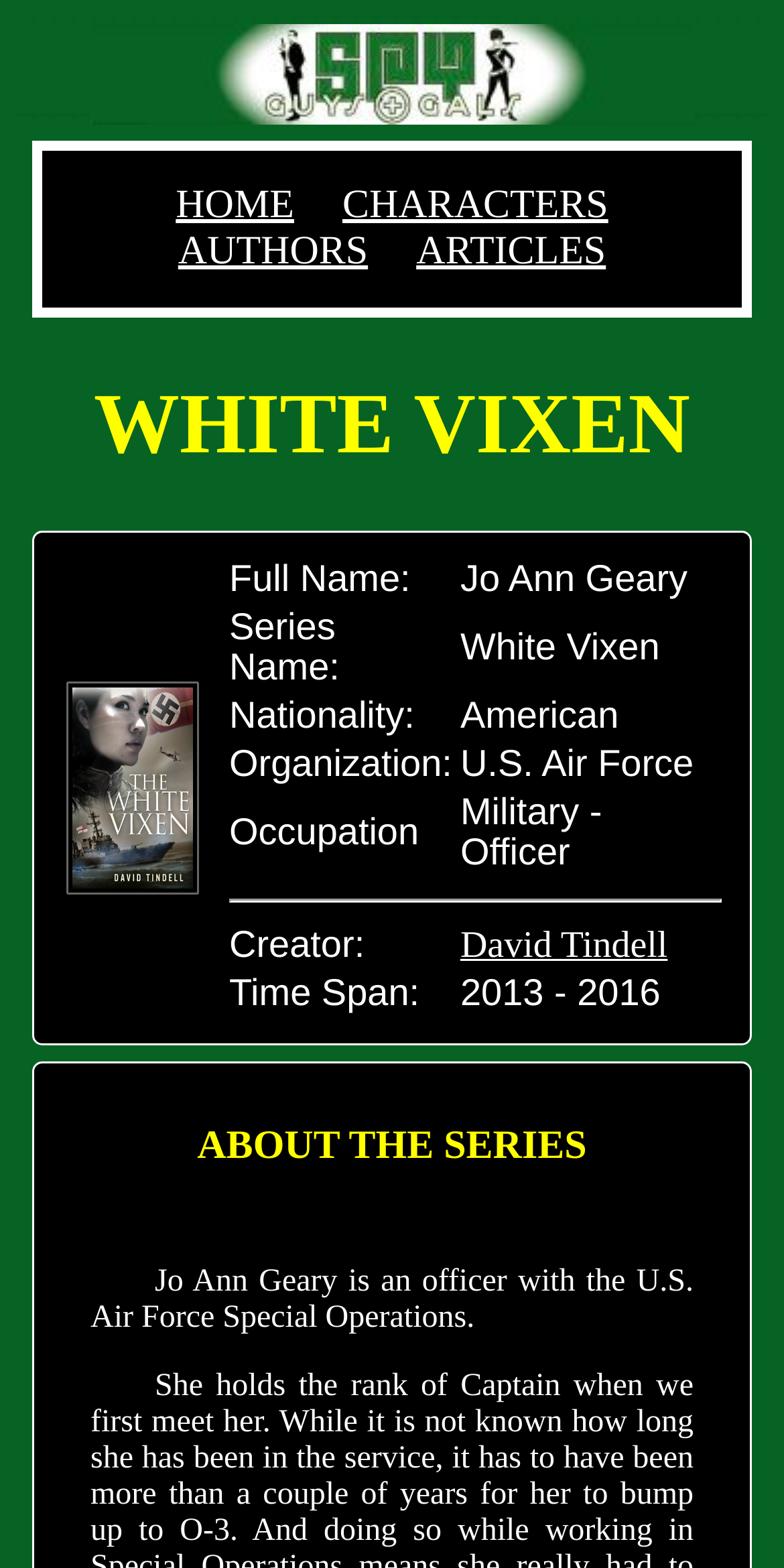What is Jo Ann Geary's occupation?
Look at the image and respond to the question as thoroughly as possible.

The answer can be found in the table cell 'Occupation Military - Officer' which suggests that Jo Ann Geary's occupation is Military - Officer.